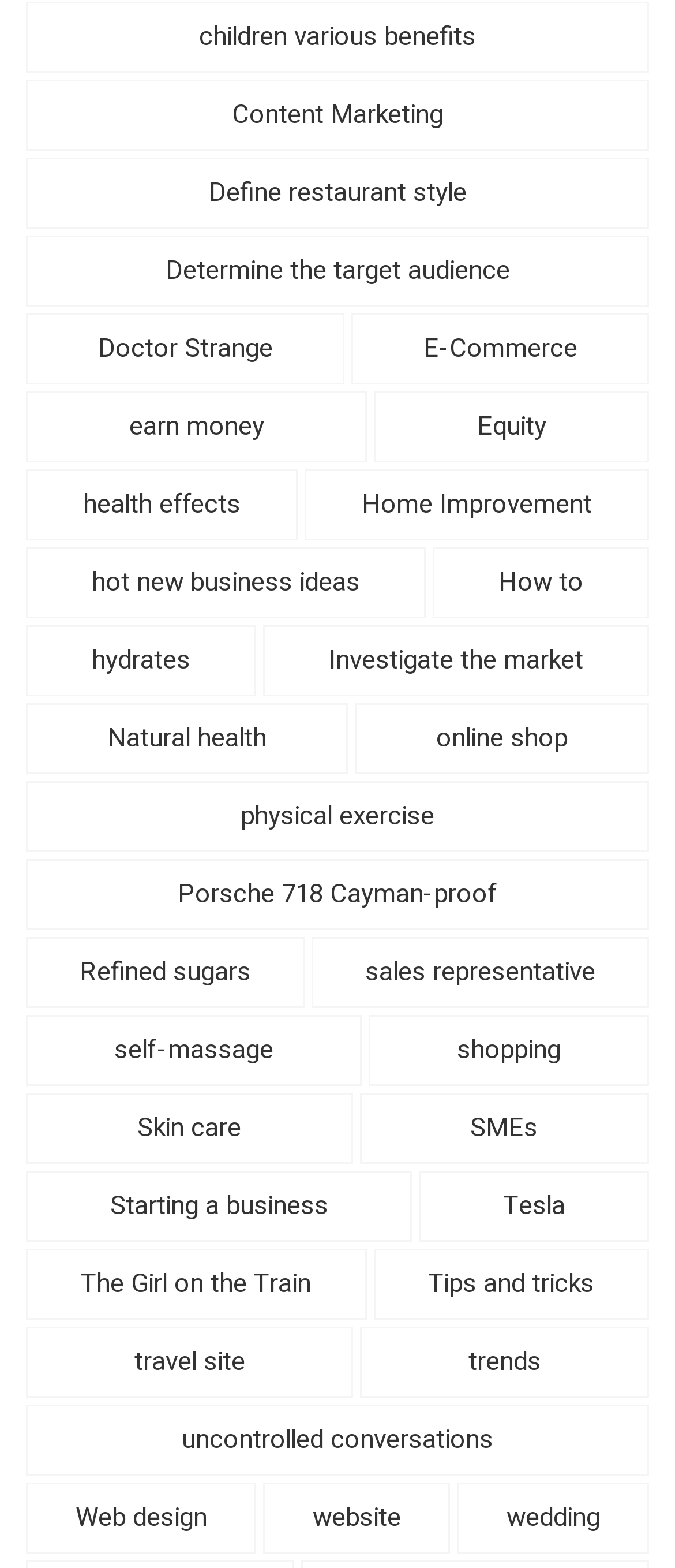Please identify the bounding box coordinates of the region to click in order to complete the task: "Discover 'Determine the target audience'". The coordinates must be four float numbers between 0 and 1, specified as [left, top, right, bottom].

[0.038, 0.15, 0.962, 0.196]